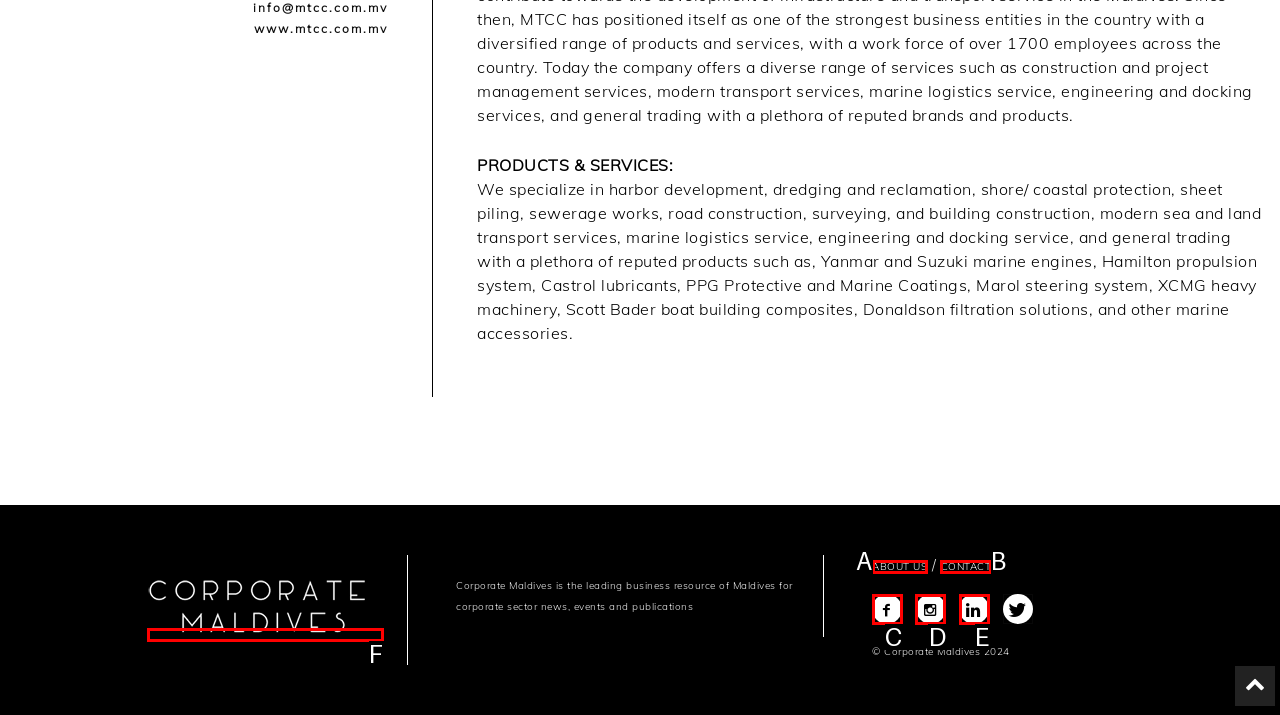Select the letter of the option that corresponds to: title="Linkedin"
Provide the letter from the given options.

E